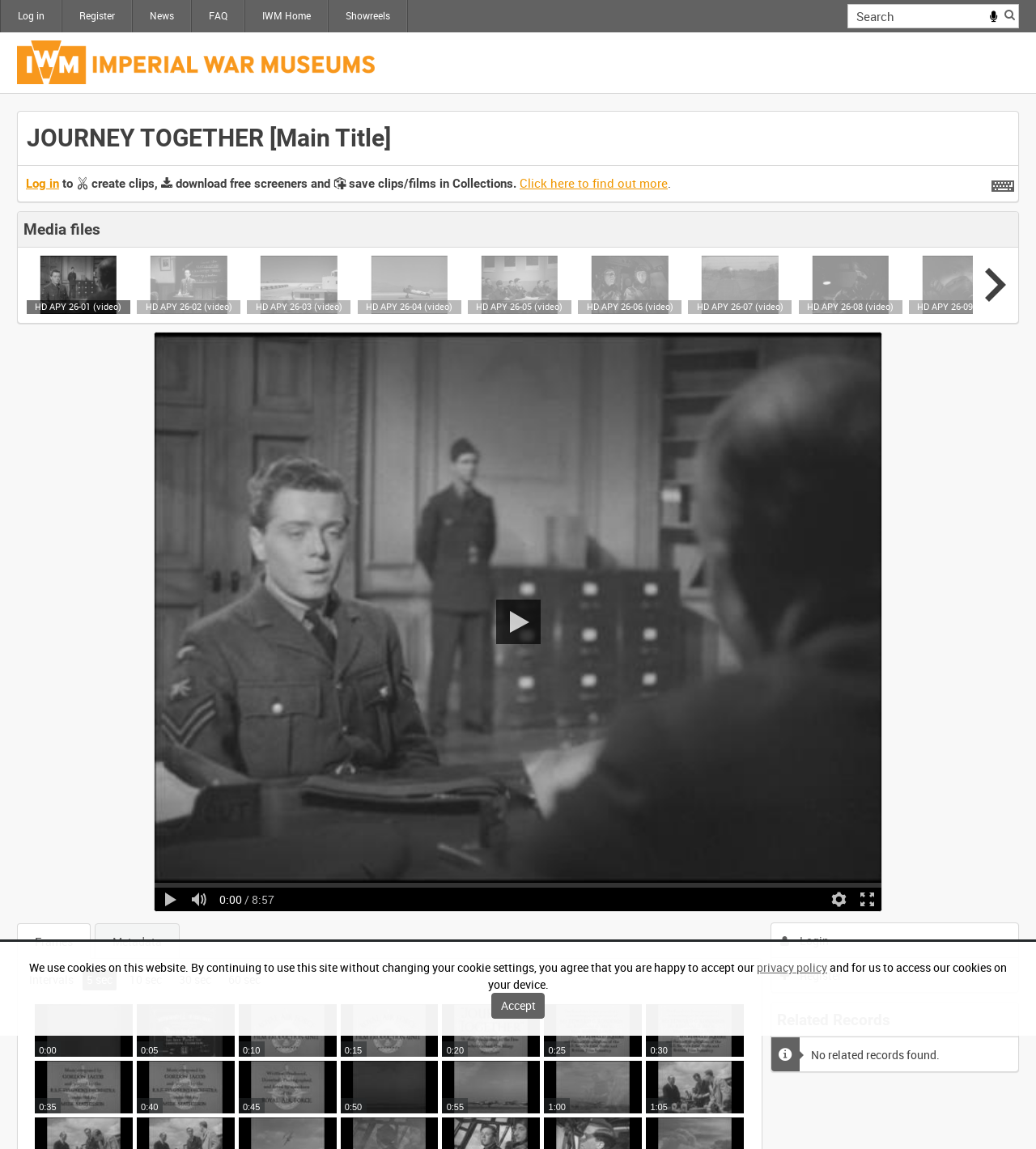Provide a one-word or brief phrase answer to the question:
What is the purpose of the 'Log in' link?

To create clips and access more features